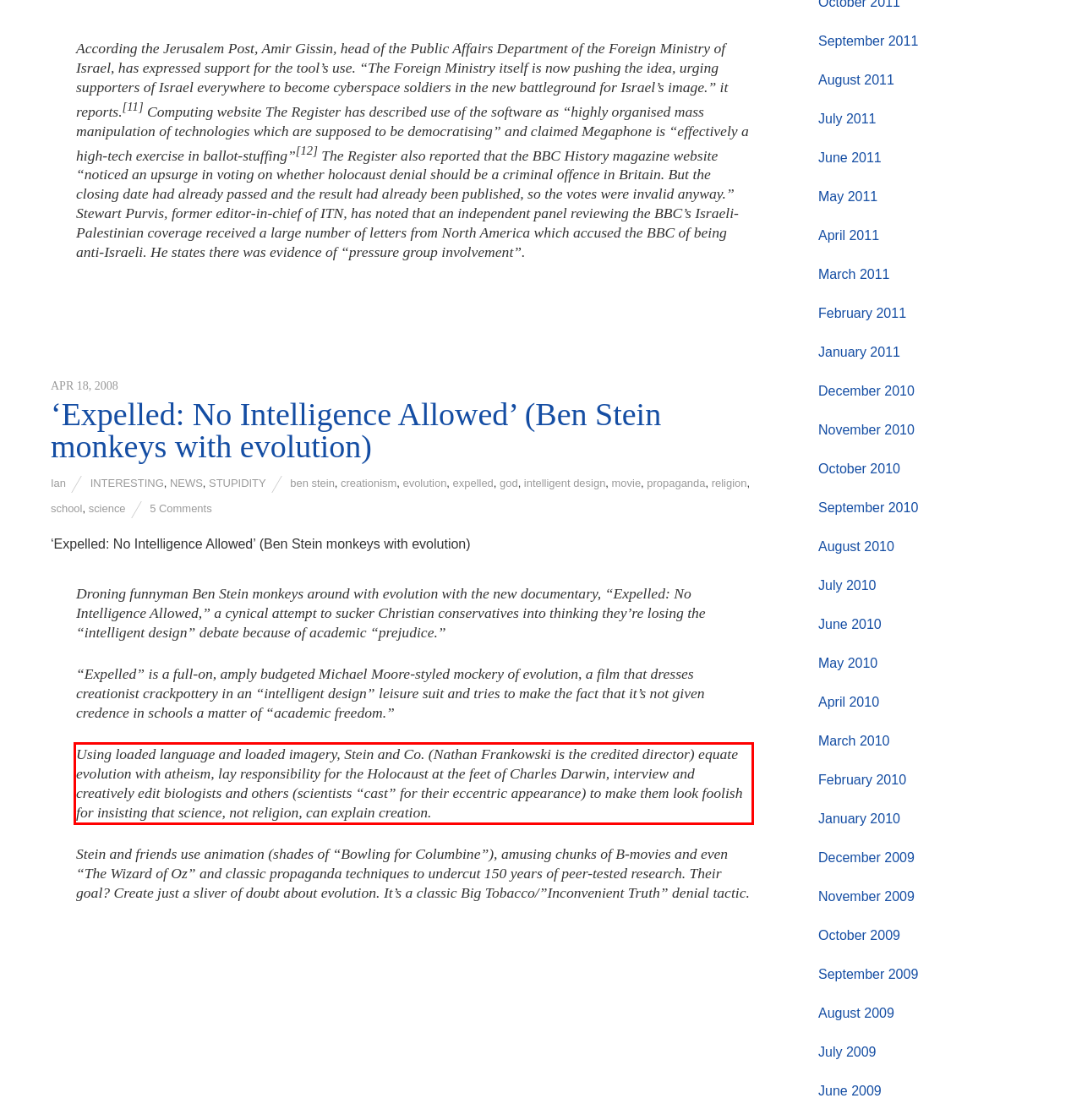Please take the screenshot of the webpage, find the red bounding box, and generate the text content that is within this red bounding box.

Using loaded language and loaded imagery, Stein and Co. (Nathan Frankowski is the credited director) equate evolution with atheism, lay responsibility for the Holocaust at the feet of Charles Darwin, interview and creatively edit biologists and others (scientists “cast” for their eccentric appearance) to make them look foolish for insisting that science, not religion, can explain creation.